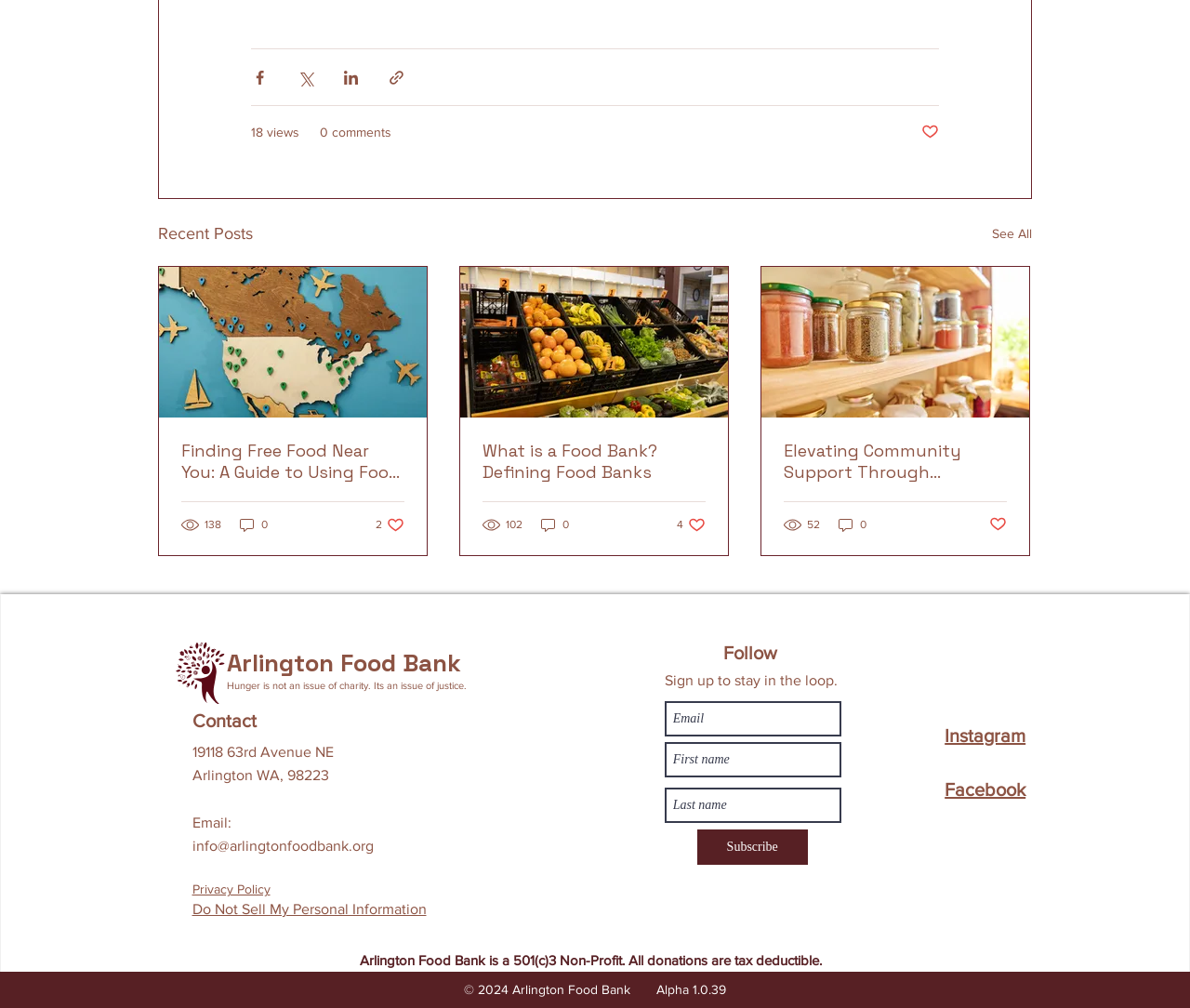What is the name of the organization?
Observe the image and answer the question with a one-word or short phrase response.

Arlington Food Bank